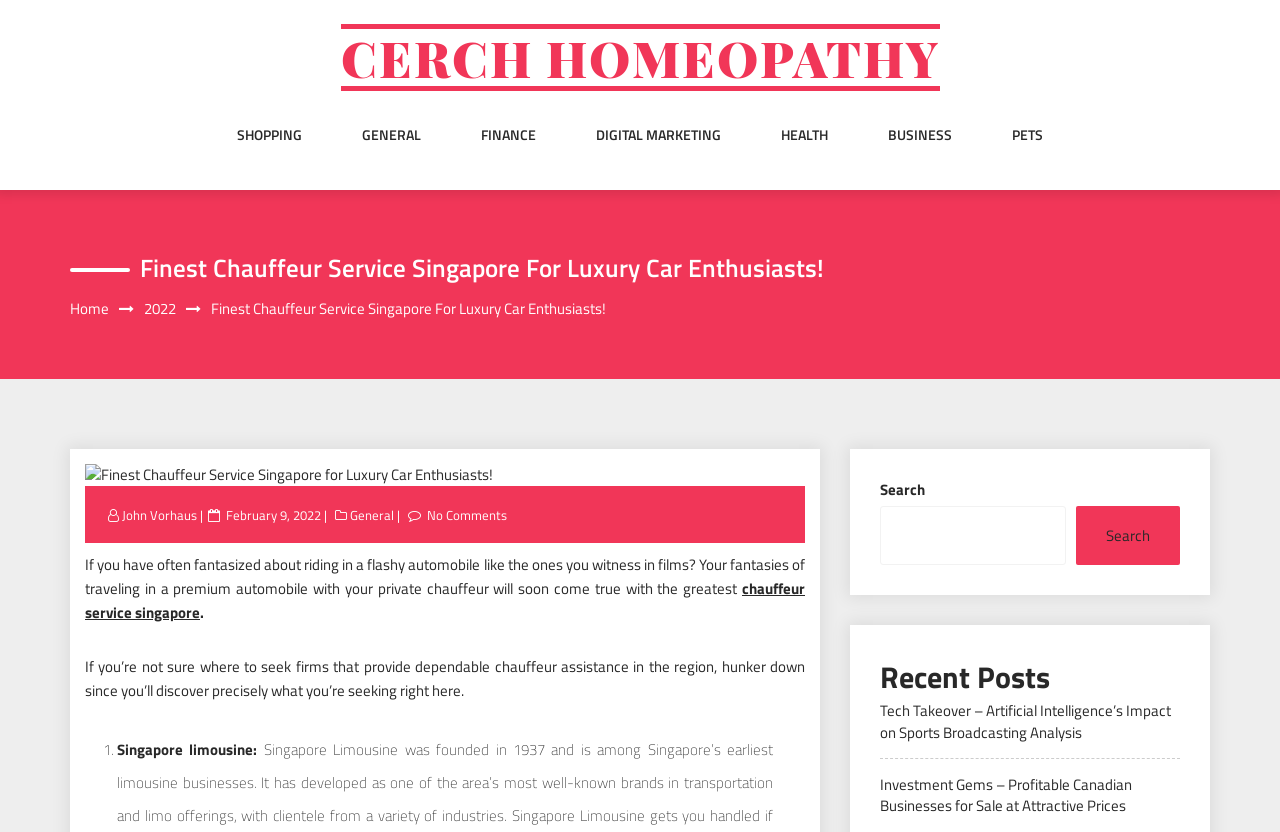What is the date of the posted article?
Please provide a detailed and comprehensive answer to the question.

The date of the posted article can be found in the link element that reads 'February 9, 2022', which is located below the heading 'Finest Chauffeur Service Singapore For Luxury Car Enthusiasts!'.